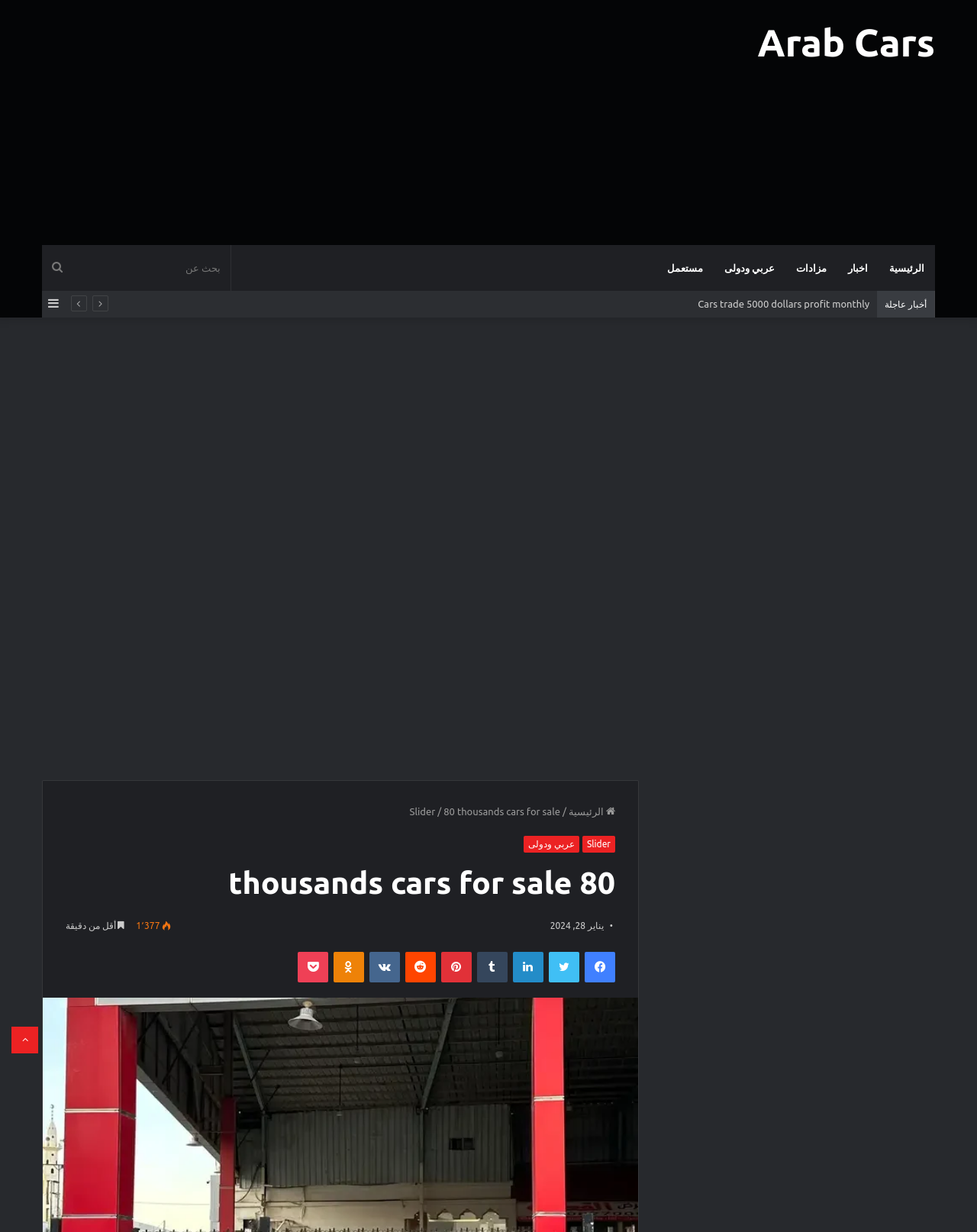Please provide a comprehensive response to the question based on the details in the image: What is the title of the article?

The title of the article can be found in the header section of the webpage, where it says '80 thousands cars for sale' in a large font size.